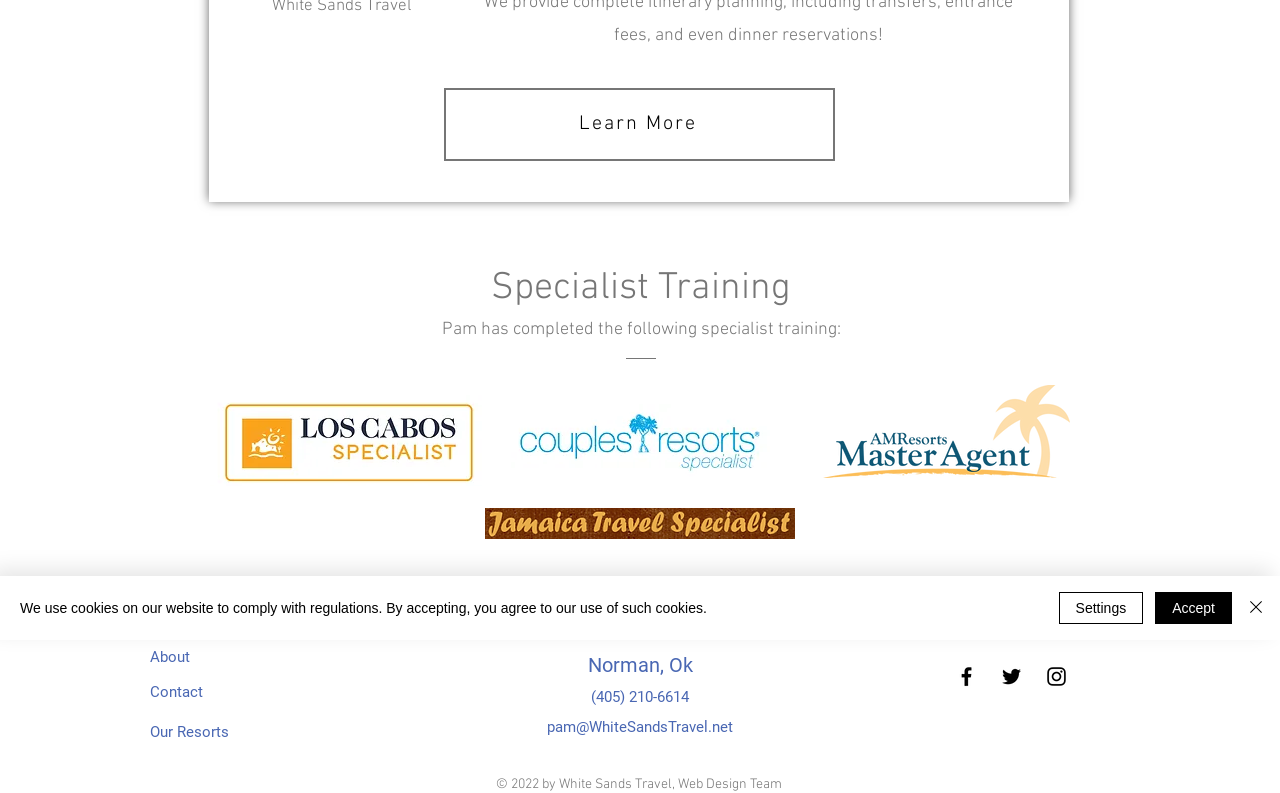Identify the bounding box for the UI element described as: "(405) 210-6614". Ensure the coordinates are four float numbers between 0 and 1, formatted as [left, top, right, bottom].

[0.462, 0.868, 0.538, 0.891]